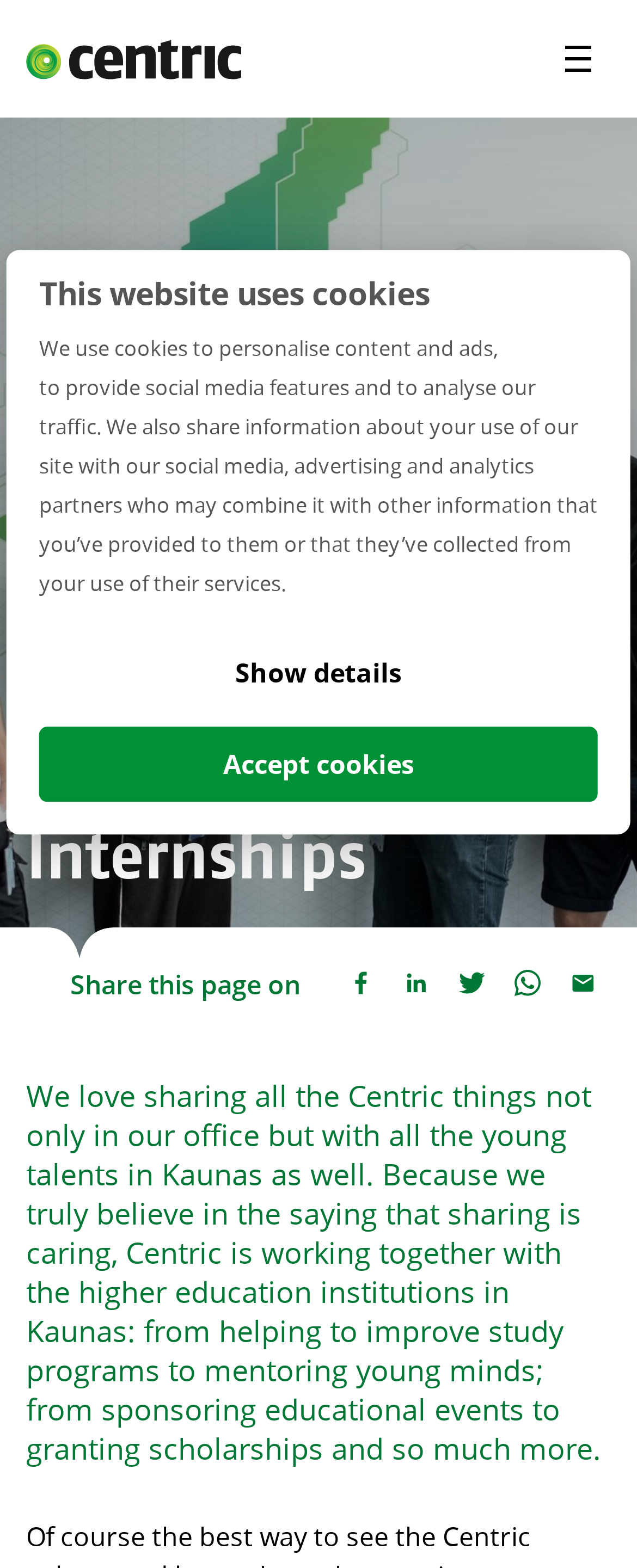What is the image above the main menu?
Using the image as a reference, answer the question with a short word or phrase.

Student - Centric Lithuania